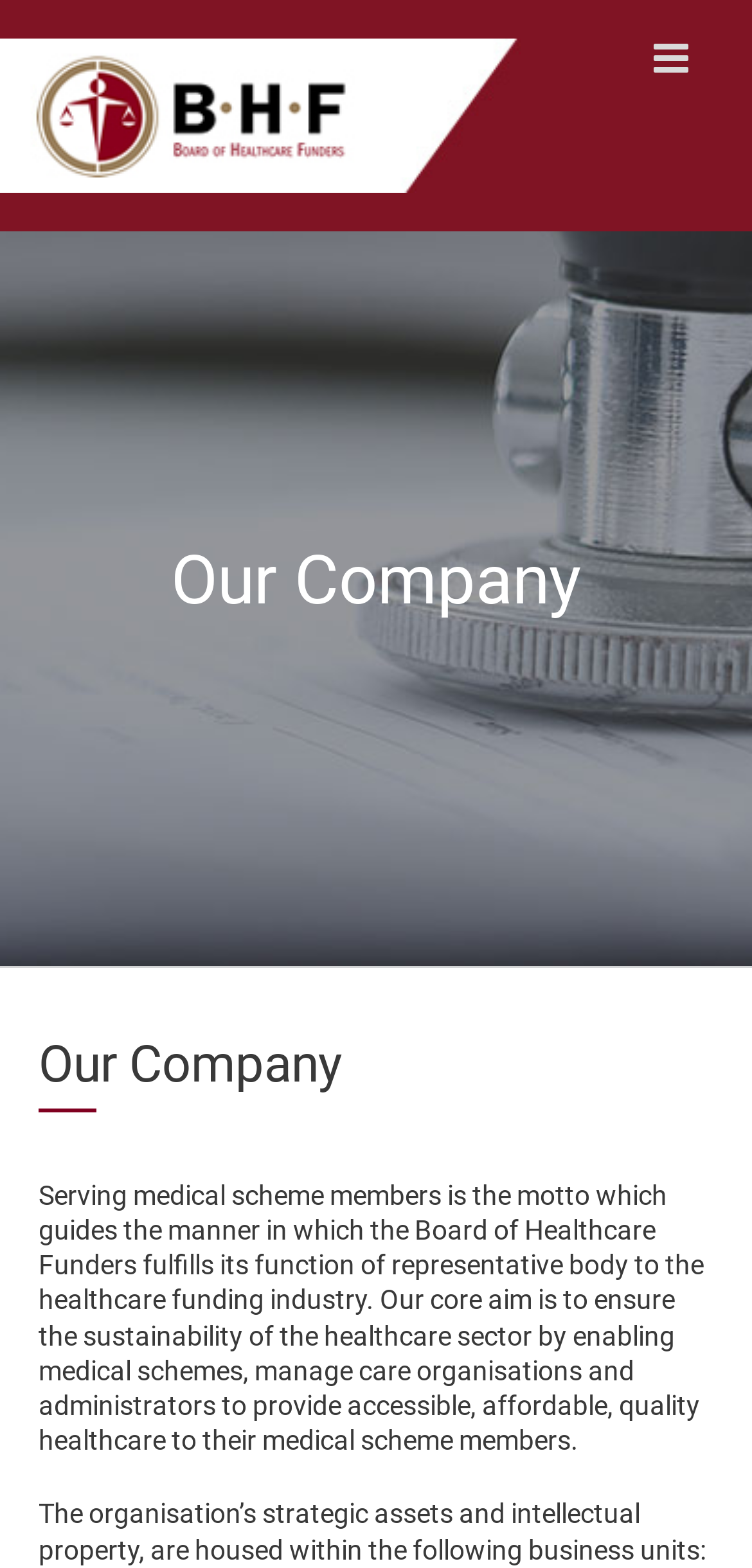Locate the bounding box of the UI element described in the following text: "alt="BHF Logo"".

[0.0, 0.025, 0.692, 0.123]